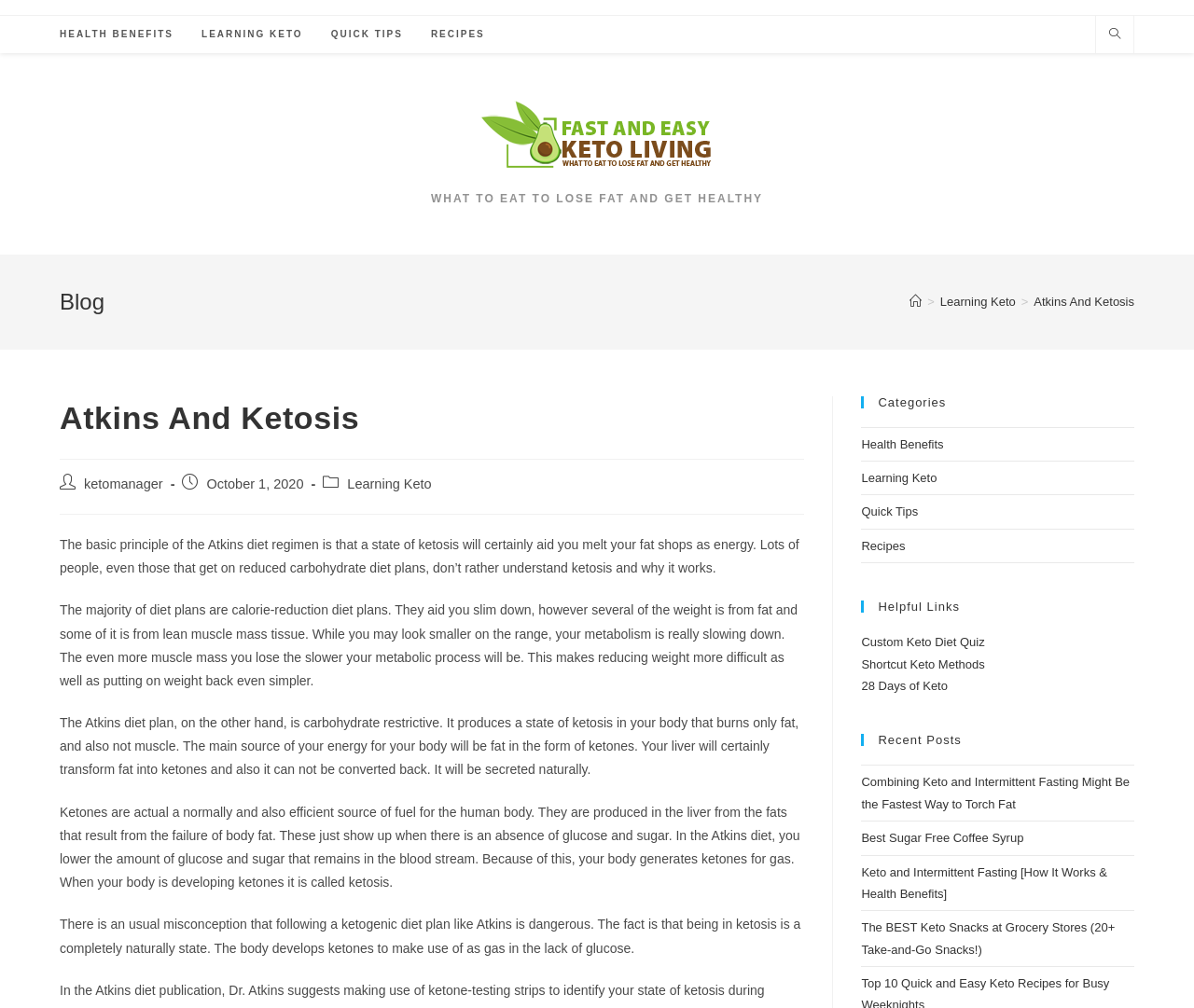Is there a search function on this webpage?
Give a one-word or short-phrase answer derived from the screenshot.

Yes